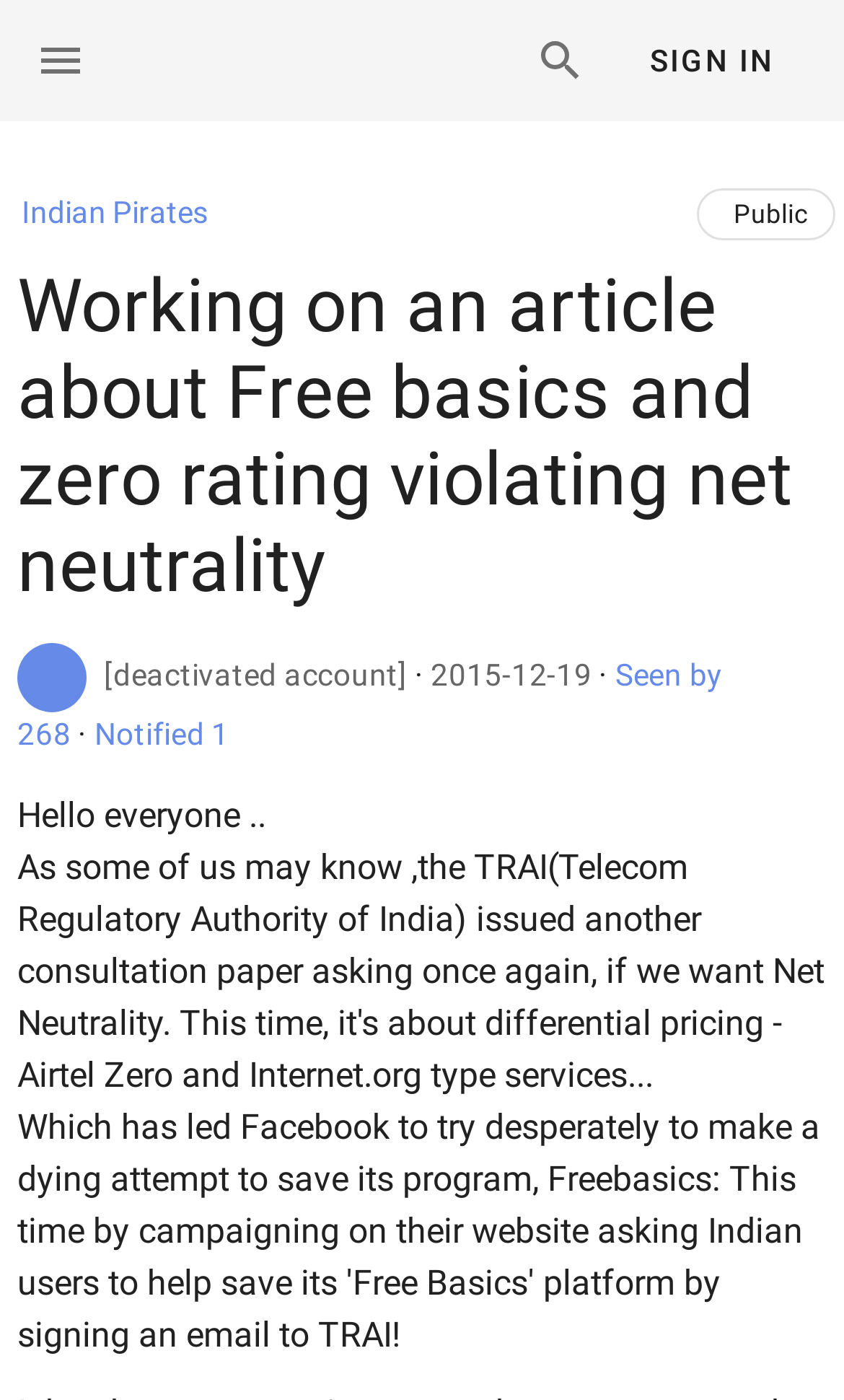How many people have seen the thread?
From the image, provide a succinct answer in one word or a short phrase.

268